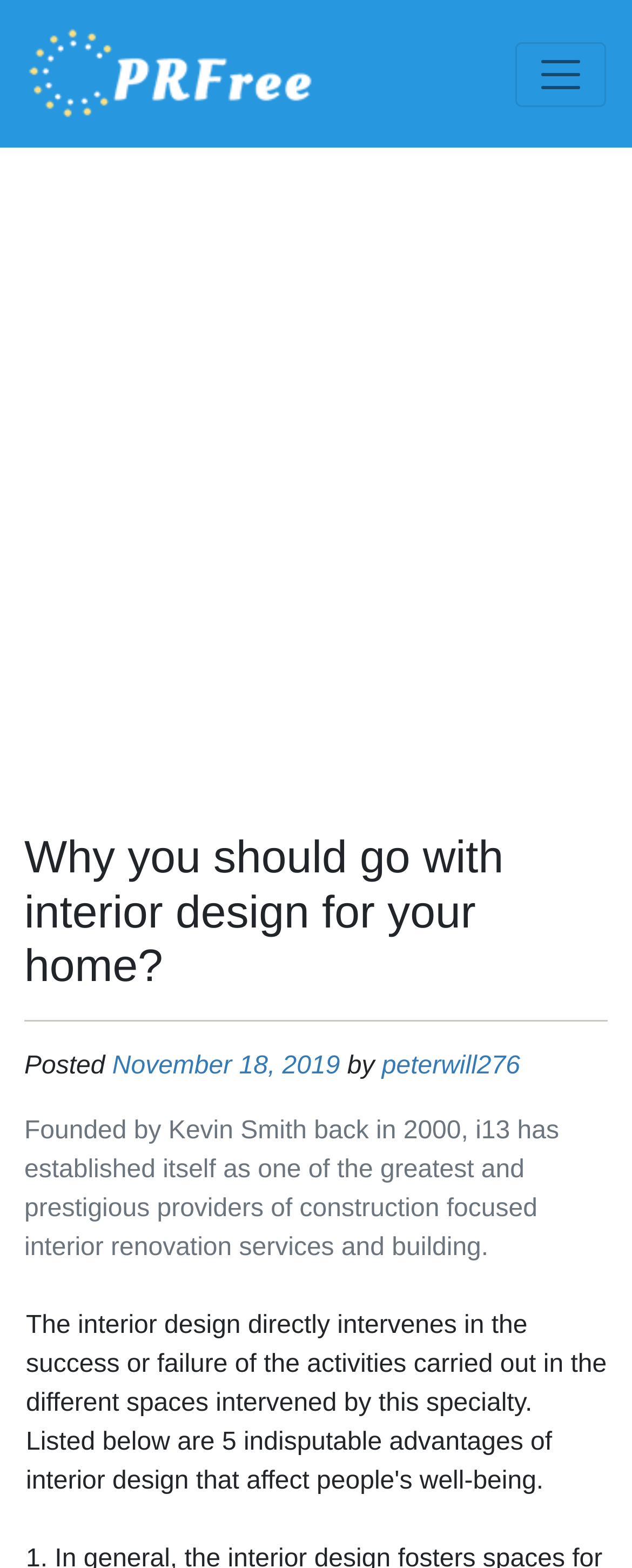Specify the bounding box coordinates of the region I need to click to perform the following instruction: "Read the November 18, 2019 post". The coordinates must be four float numbers in the range of 0 to 1, i.e., [left, top, right, bottom].

[0.178, 0.671, 0.538, 0.689]